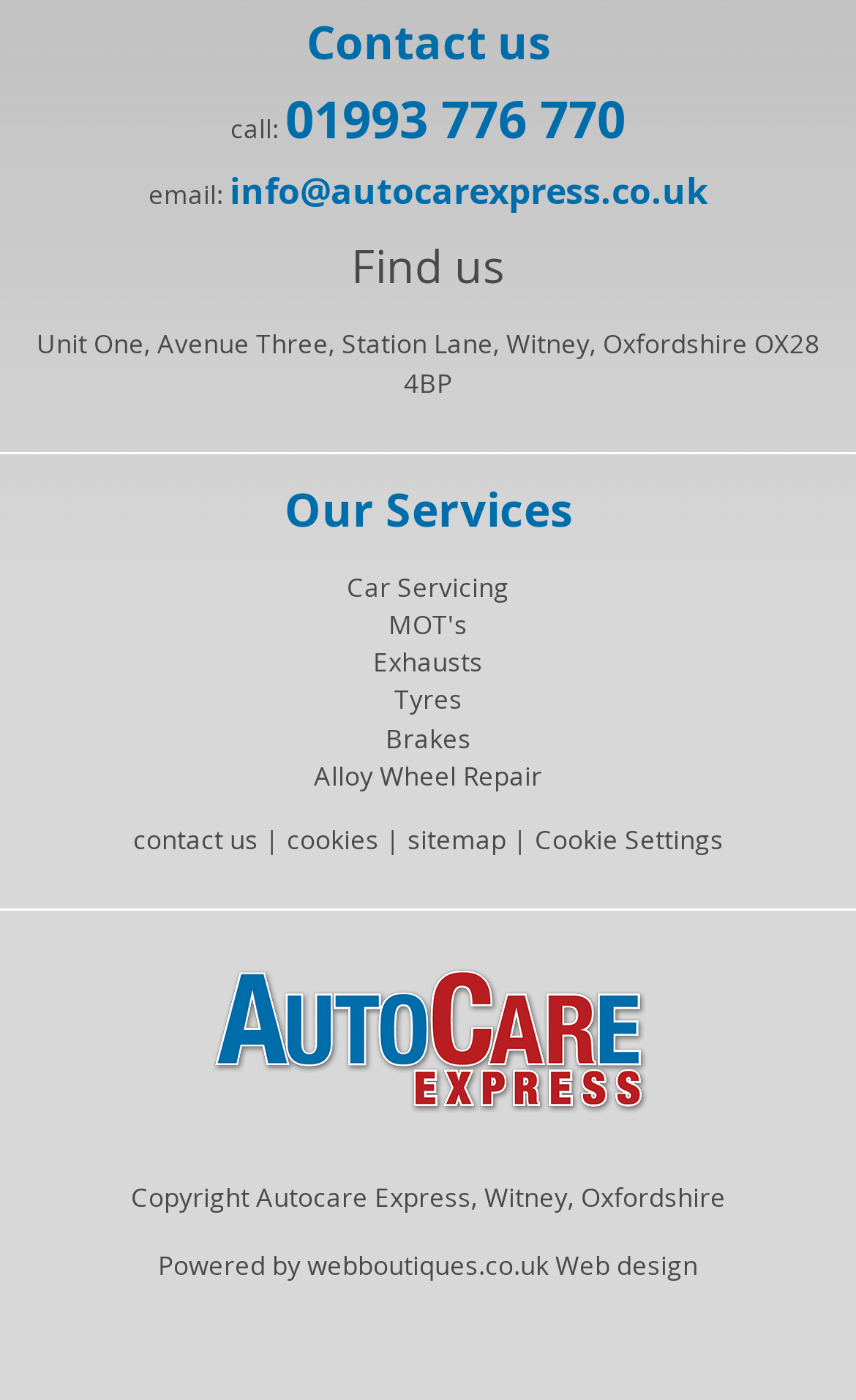Based on the element description "Alloy Wheel Repair", predict the bounding box coordinates of the UI element.

[0.367, 0.542, 0.633, 0.566]